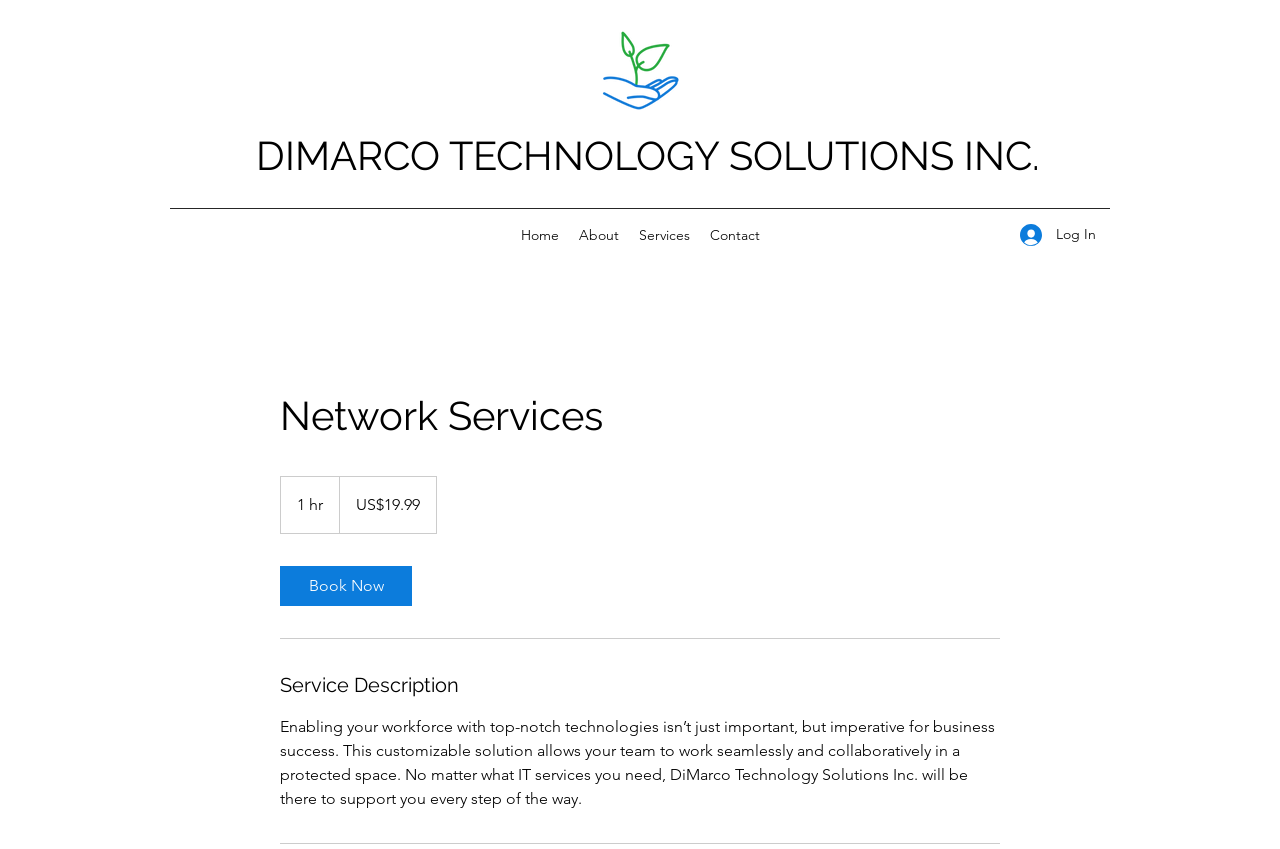Given the description Funding, predict the bounding box coordinates of the UI element. Ensure the coordinates are in the format (top-left x, top-left y, bottom-right x, bottom-right y) and all values are between 0 and 1.

None